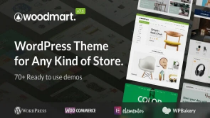What plugin is the theme compatible with?
Using the image, answer in one word or phrase.

WooCommerce and WPBakery